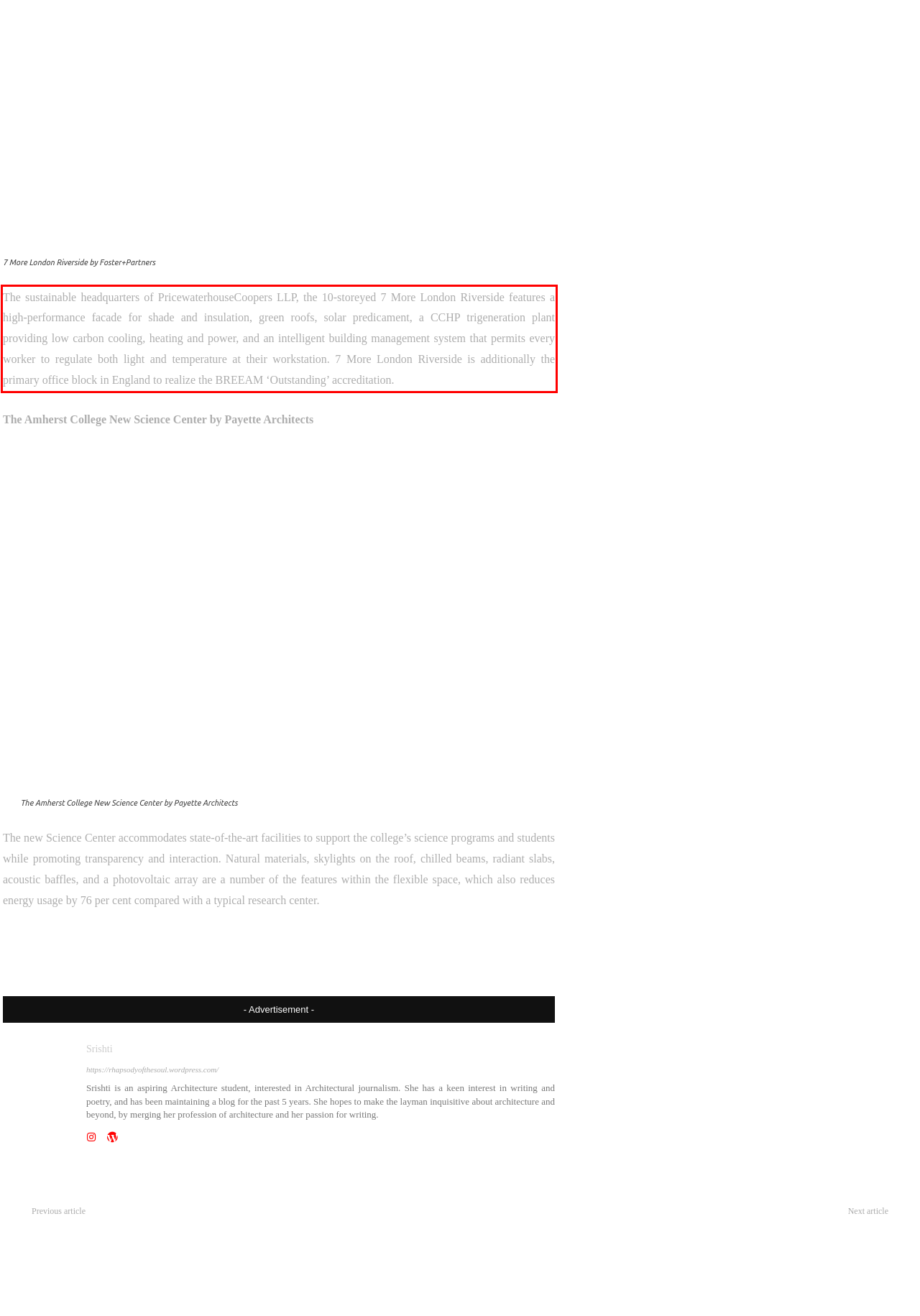Please analyze the screenshot of a webpage and extract the text content within the red bounding box using OCR.

The sustainable headquarters of PricewaterhouseCoopers LLP, the 10-storeyed 7 More London Riverside features a high-performance facade for shade and insulation, green roofs, solar predicament, a CCHP trigeneration plant providing low carbon cooling, heating and power, and an intelligent building management system that permits every worker to regulate both light and temperature at their workstation. 7 More London Riverside is additionally the primary office block in England to realize the BREEAM ‘Outstanding’ accreditation.